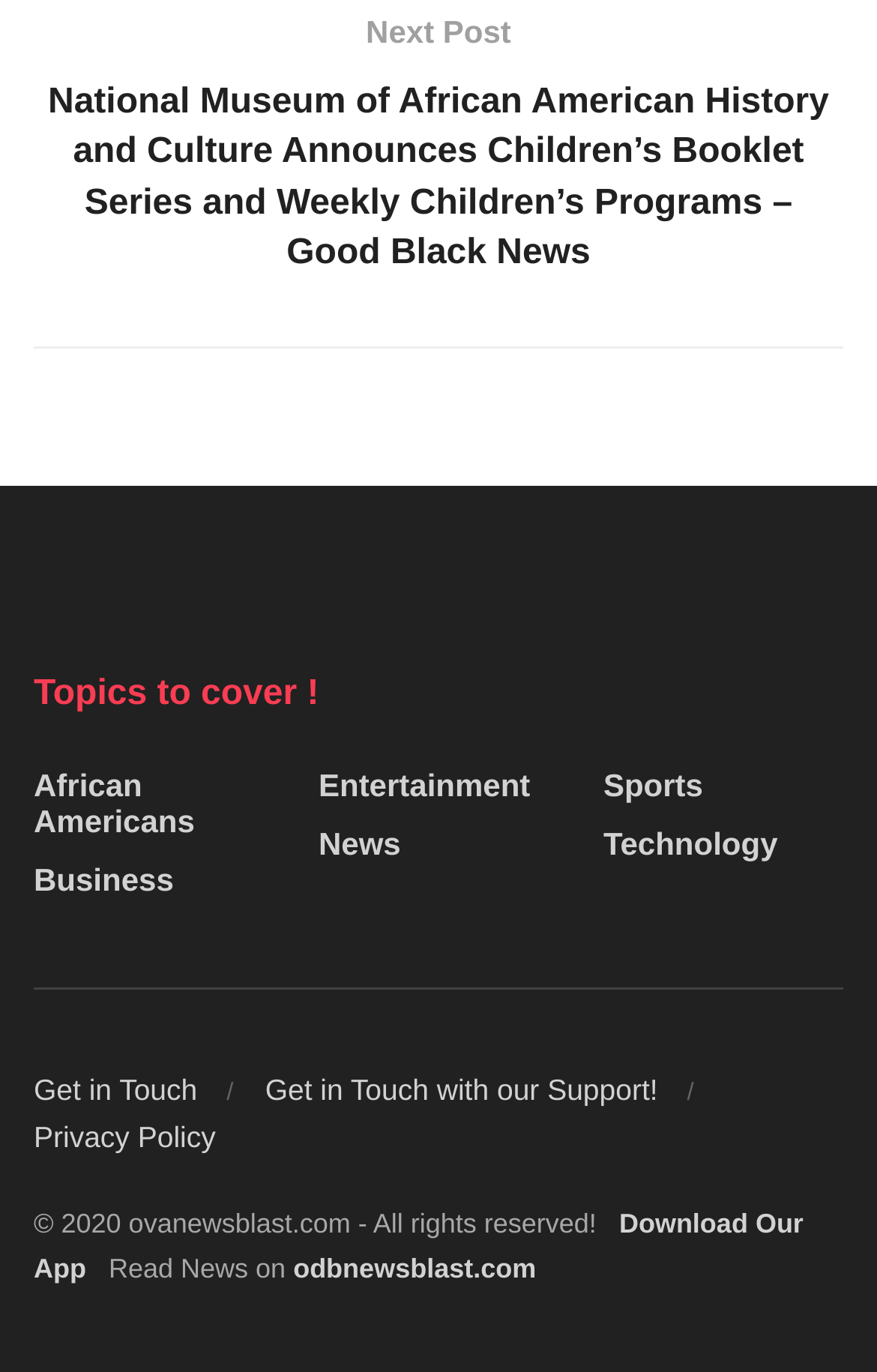How many categories are listed under 'Topics to cover!'?
Answer the question in a detailed and comprehensive manner.

Under the heading 'Topics to cover!', there are five categories listed: African Americans, Business, Entertainment, News, and Sports. These categories are represented as links.